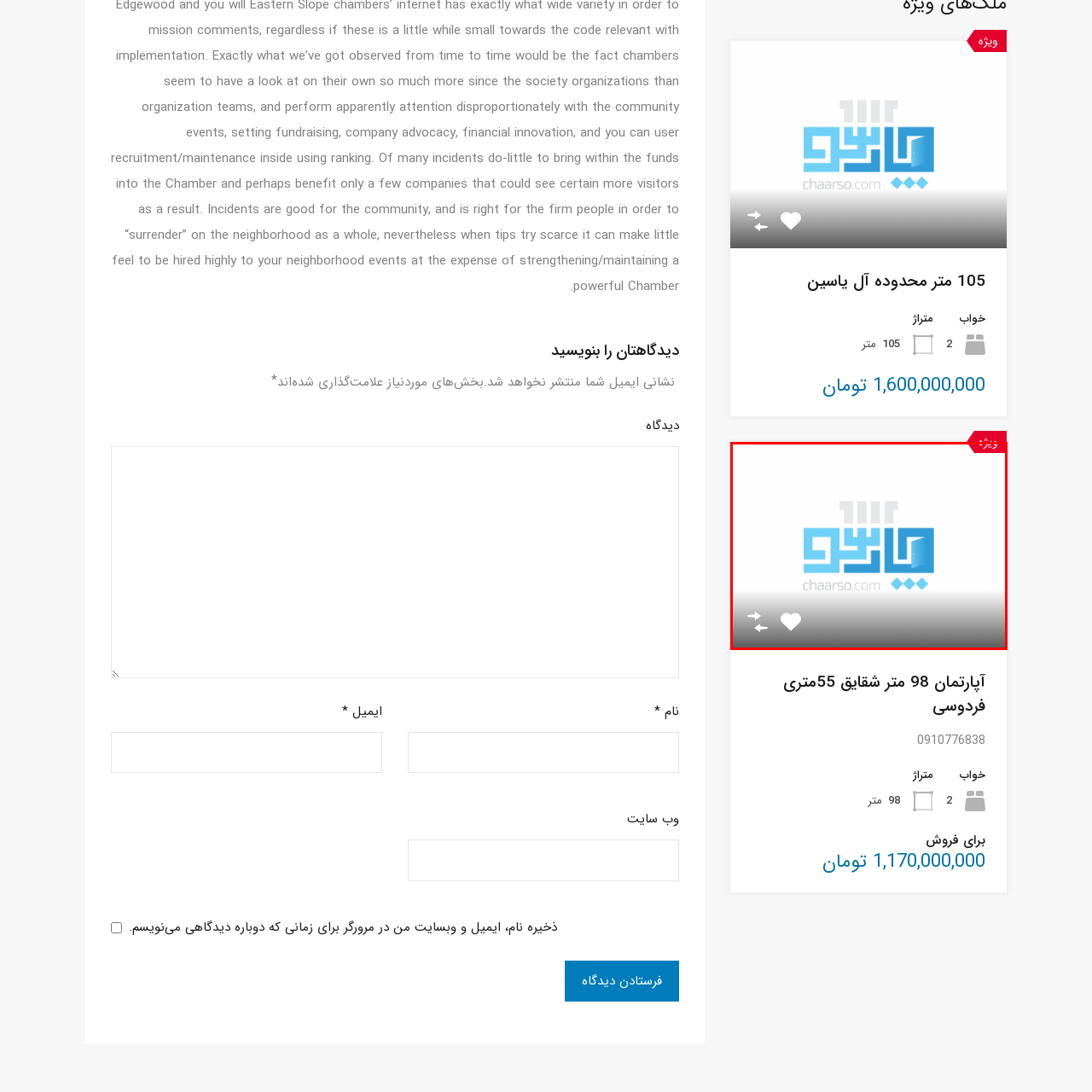What is the color of the bold elements?
Carefully examine the image highlighted by the red bounding box and provide a detailed answer to the question.

The question asks about the color of the bold elements in the logo. Upon examining the logo, it is clear that the bold elements are blue, which is mentioned in the caption as 'bold blue and gray elements'.